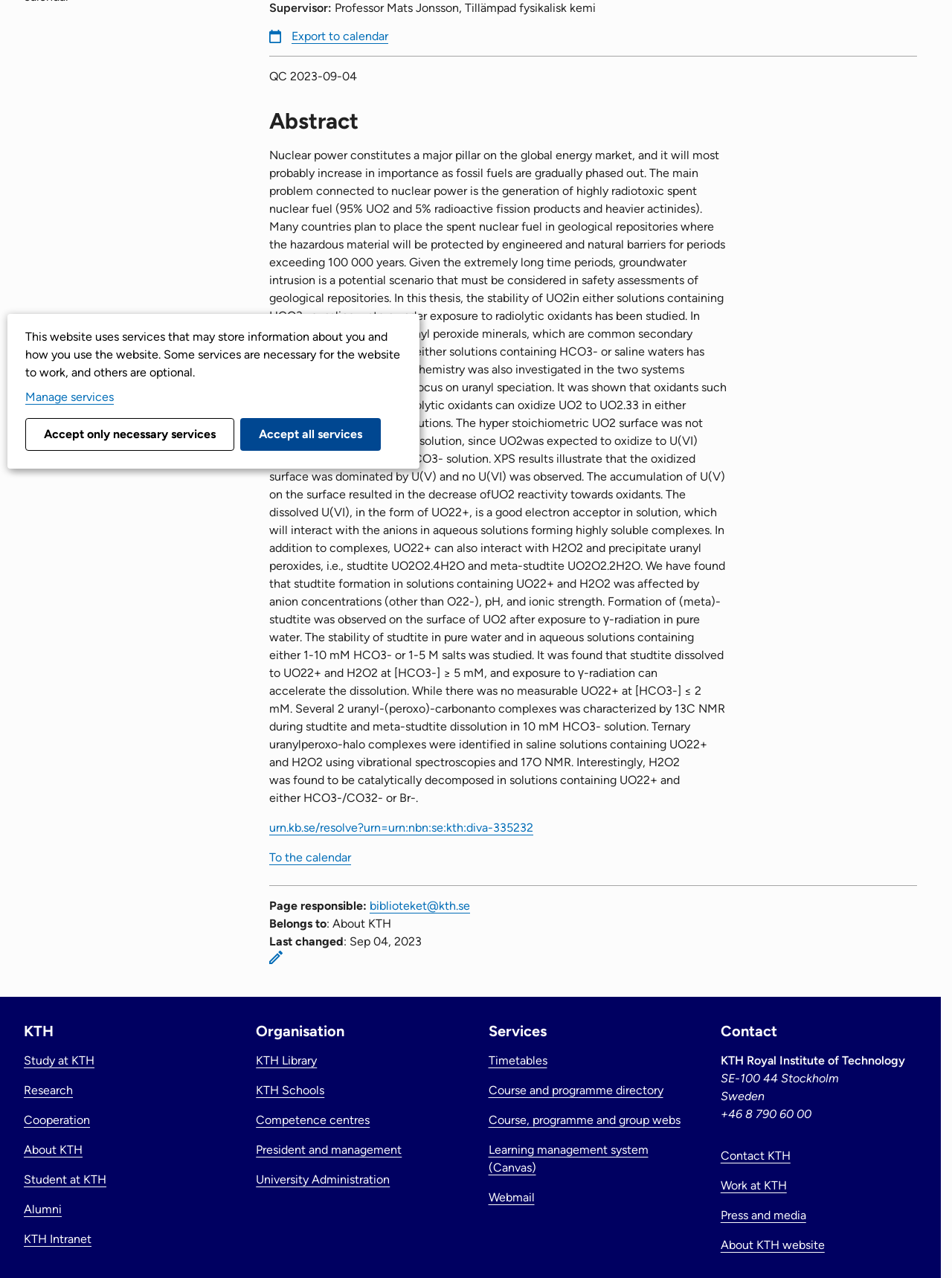Determine the bounding box for the described HTML element: "Webmail". Ensure the coordinates are four float numbers between 0 and 1 in the format [left, top, right, bottom].

[0.513, 0.931, 0.561, 0.942]